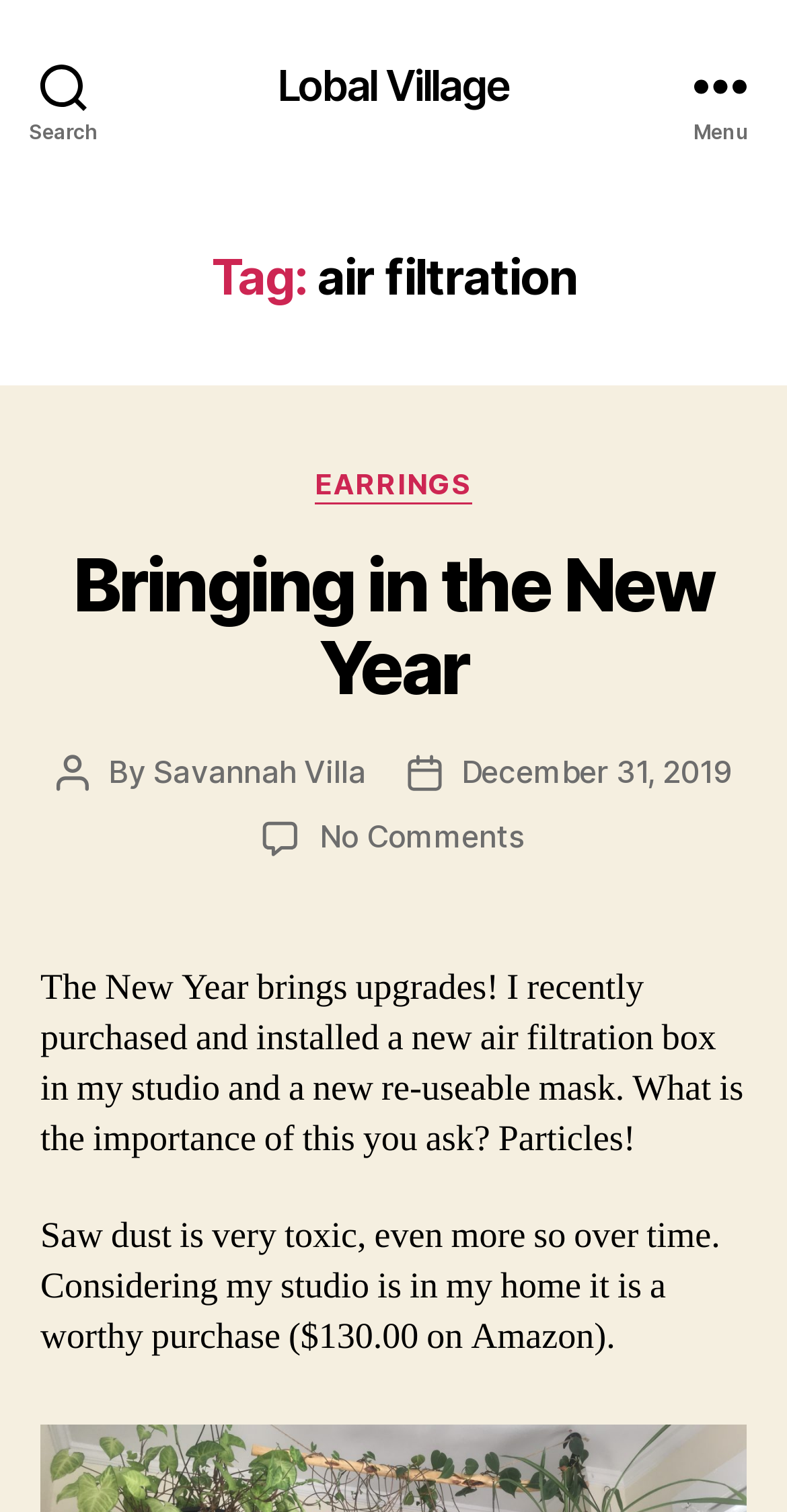Locate the bounding box coordinates of the element that needs to be clicked to carry out the instruction: "Visit Lobal Village". The coordinates should be given as four float numbers ranging from 0 to 1, i.e., [left, top, right, bottom].

[0.352, 0.042, 0.648, 0.07]